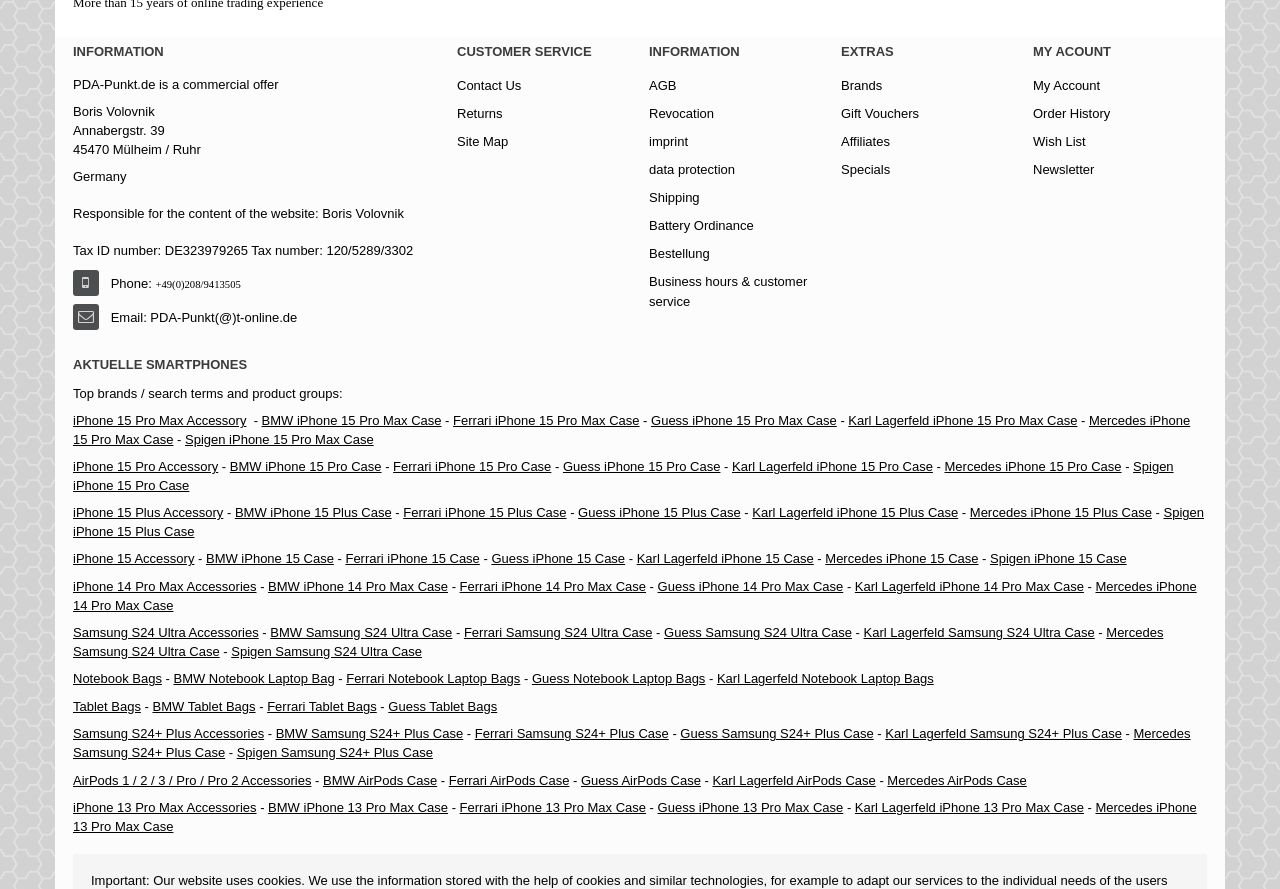How many links are there under the 'CUSTOMER SERVICE' category?
Using the visual information, reply with a single word or short phrase.

3